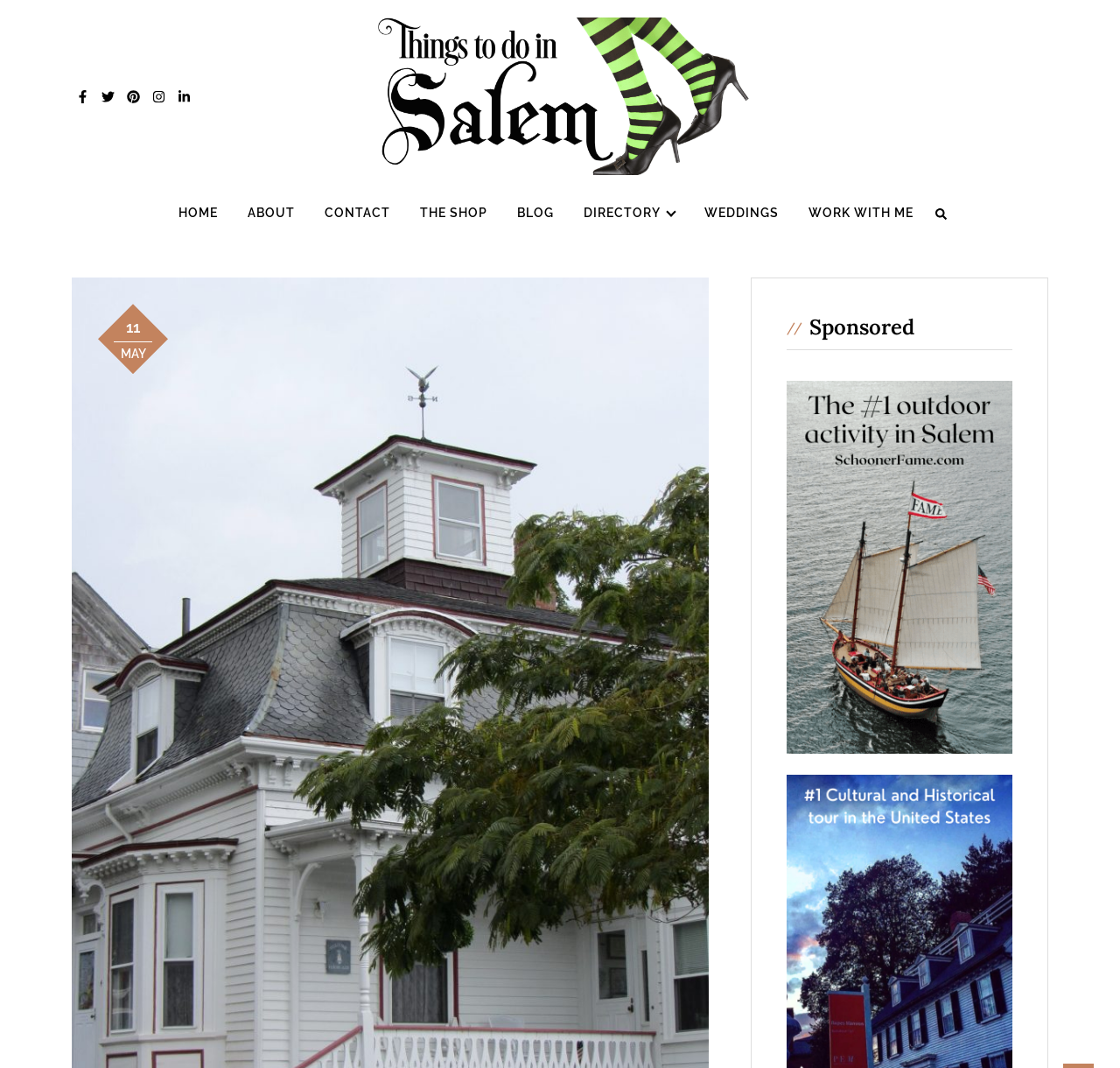Specify the bounding box coordinates of the region I need to click to perform the following instruction: "visit the SchoonerFame.com website". The coordinates must be four float numbers in the range of 0 to 1, i.e., [left, top, right, bottom].

[0.702, 0.523, 0.904, 0.538]